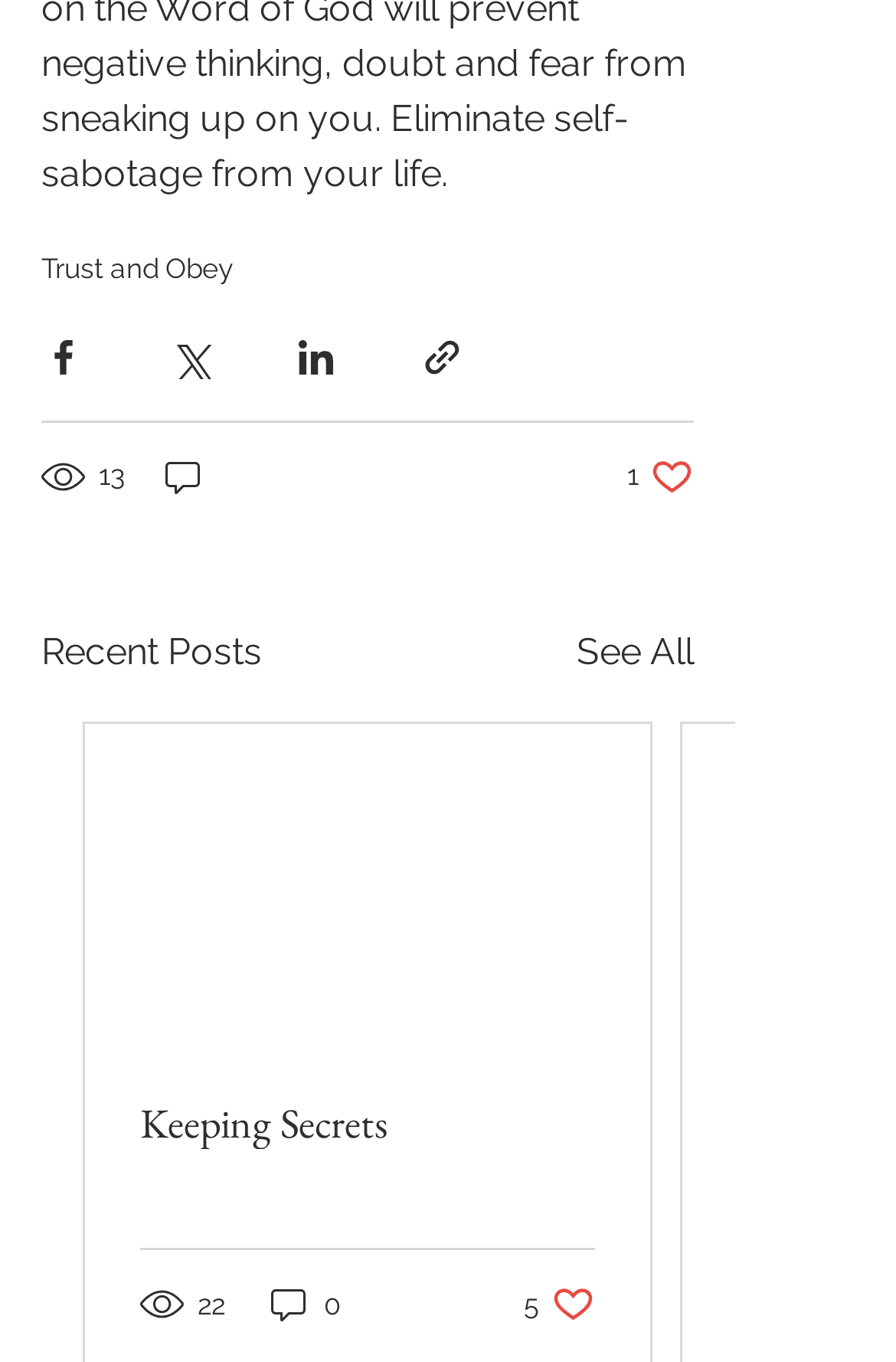Determine the bounding box coordinates for the HTML element mentioned in the following description: "parent_node: 13". The coordinates should be a list of four floats ranging from 0 to 1, represented as [left, top, right, bottom].

[0.179, 0.333, 0.233, 0.365]